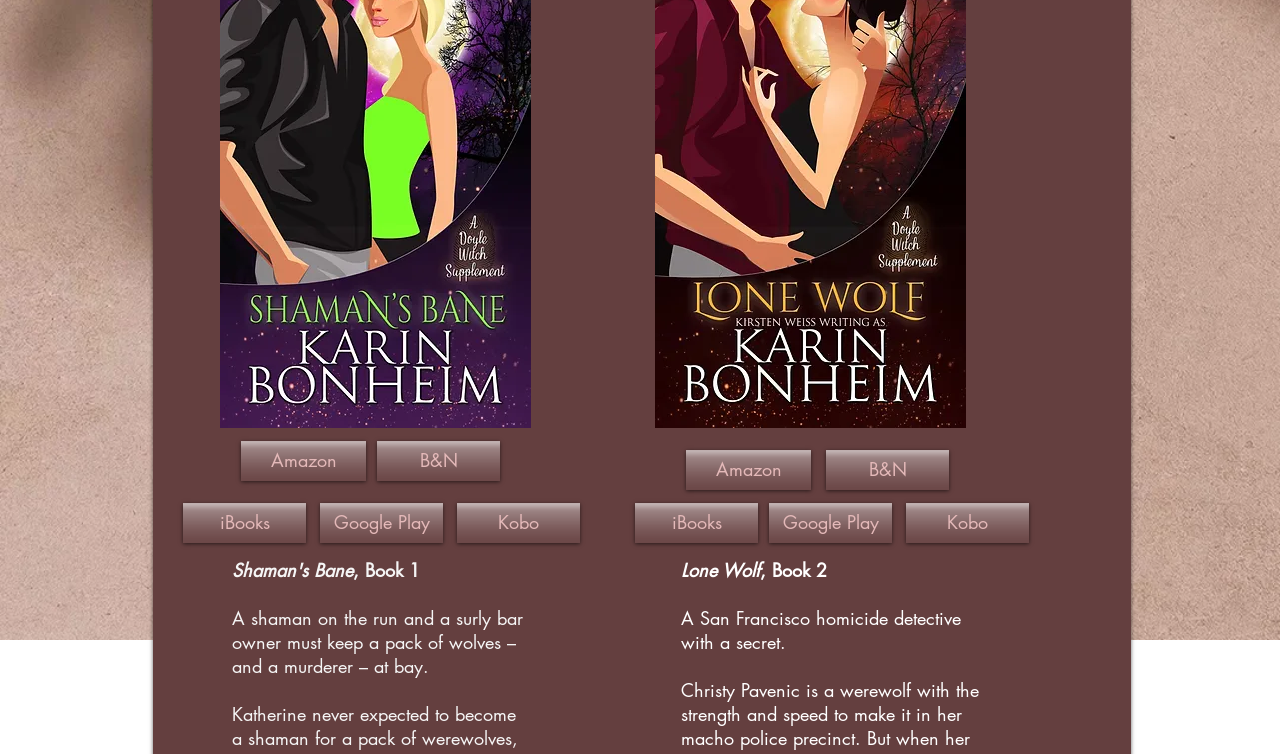Bounding box coordinates must be specified in the format (top-left x, top-left y, bottom-right x, bottom-right y). All values should be floating point numbers between 0 and 1. What are the bounding box coordinates of the UI element described as: B&N

[0.295, 0.585, 0.391, 0.638]